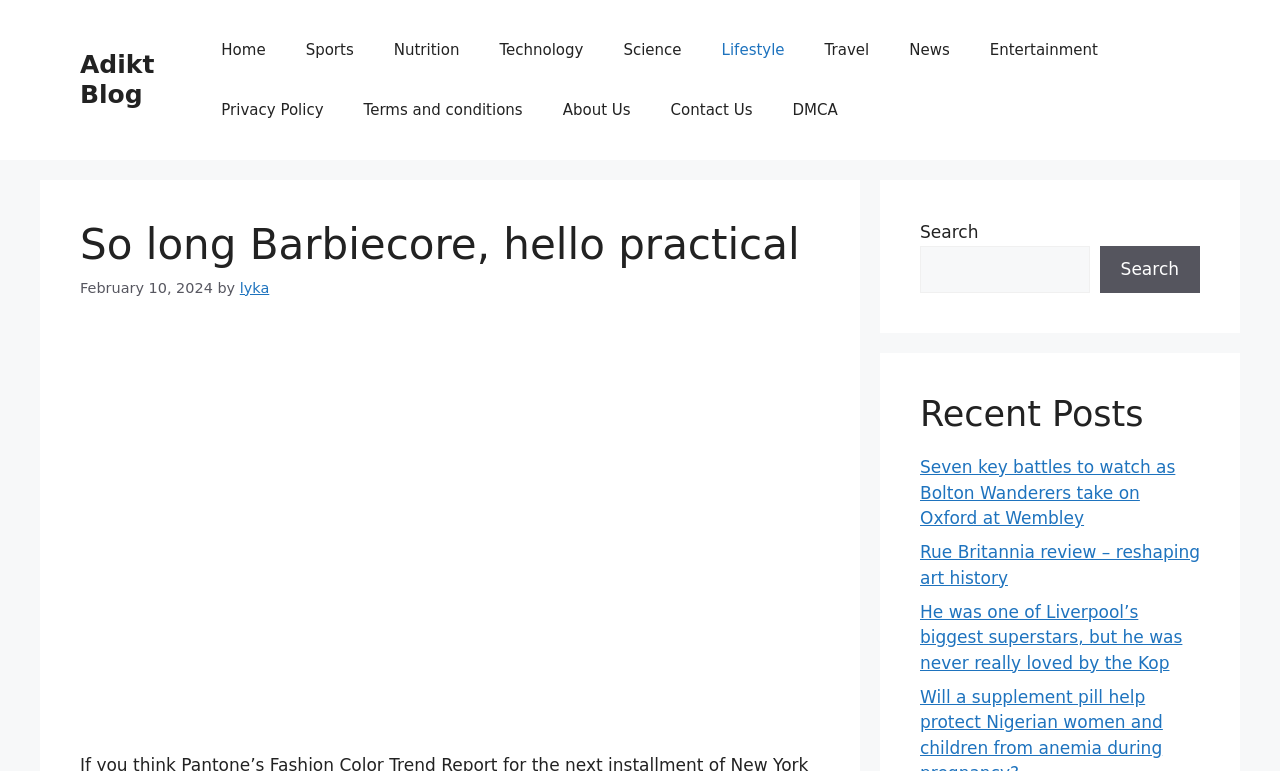Please identify the bounding box coordinates of the area that needs to be clicked to fulfill the following instruction: "Click on the 'lyka' link."

[0.187, 0.363, 0.21, 0.383]